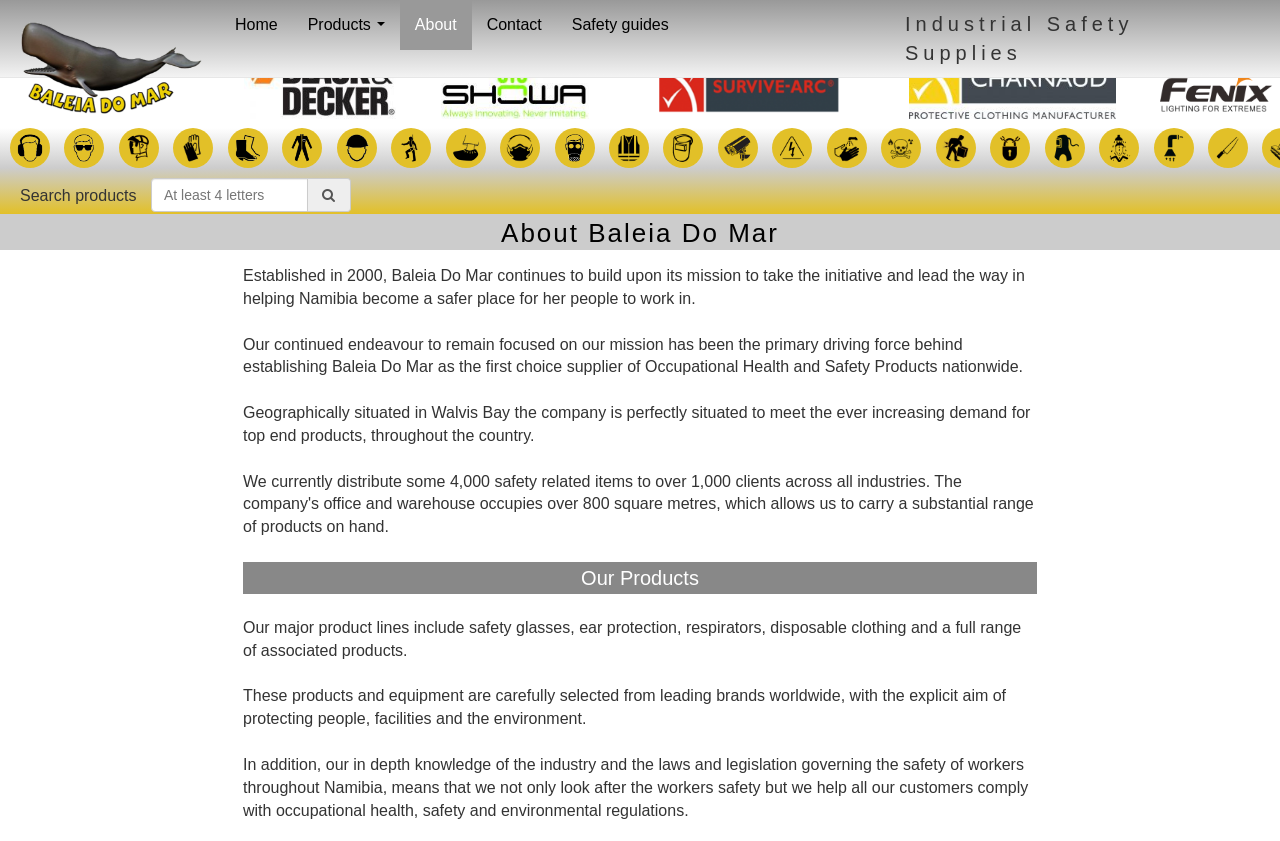What is the purpose of the company's products?
Carefully analyze the image and provide a detailed answer to the question.

The purpose of the company's products is mentioned in the text 'These products and equipment are carefully selected from leading brands worldwide, with the explicit aim of protecting people, facilities and the environment.'